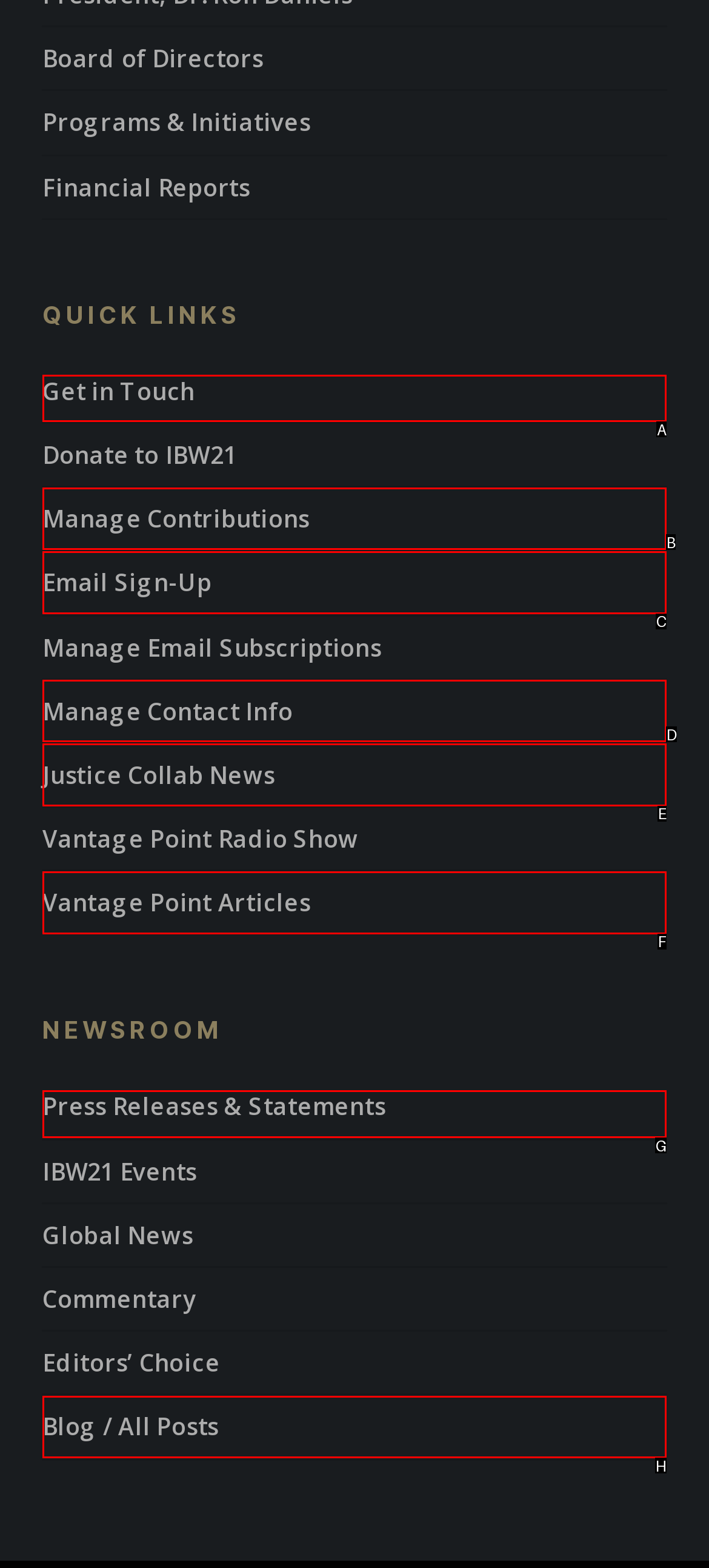Which UI element should be clicked to perform the following task: Get in Touch? Answer with the corresponding letter from the choices.

A